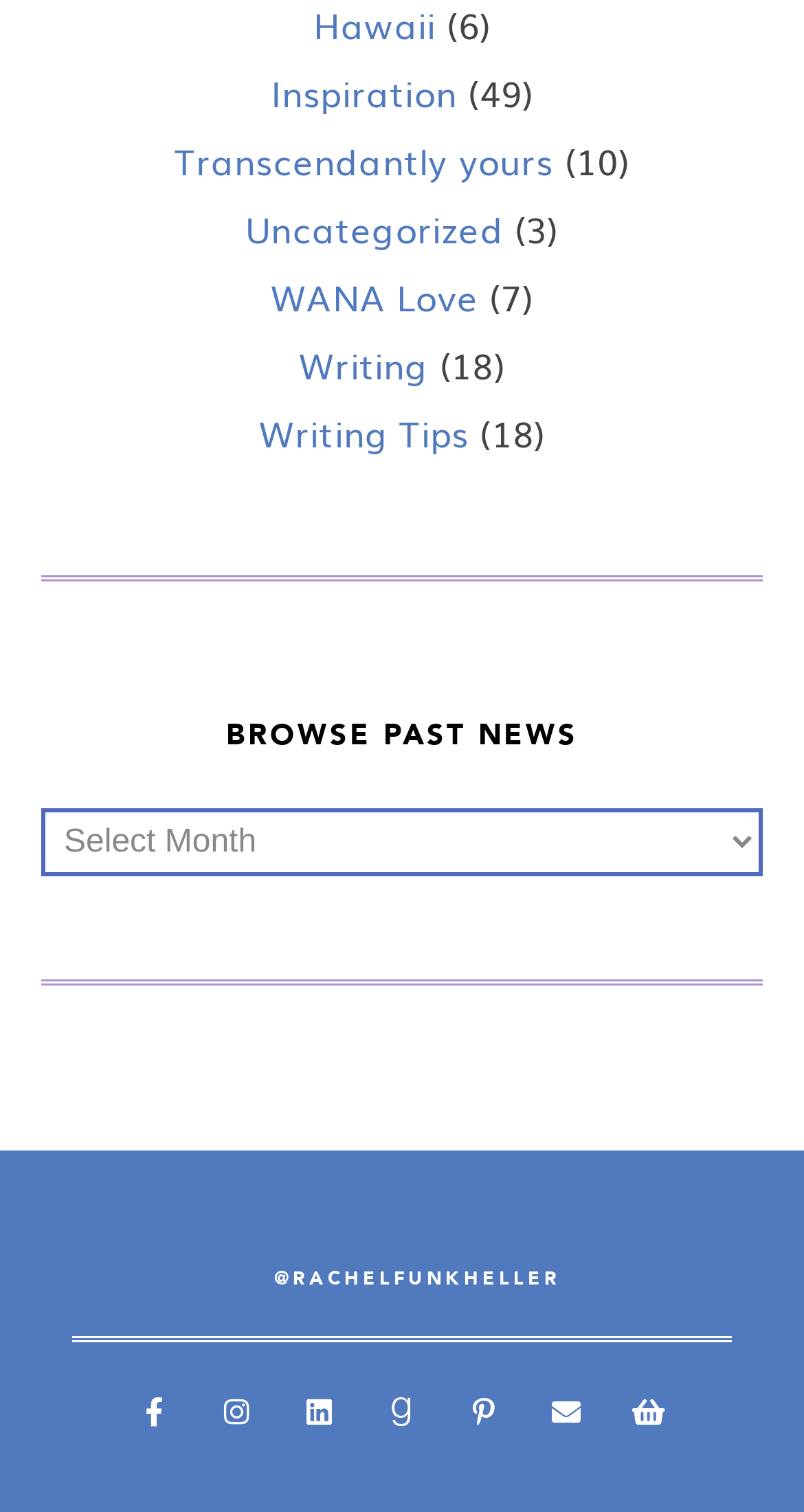Locate the bounding box coordinates of the element's region that should be clicked to carry out the following instruction: "Visit Rachel Funk Heller's profile". The coordinates need to be four float numbers between 0 and 1, i.e., [left, top, right, bottom].

[0.341, 0.838, 0.697, 0.854]